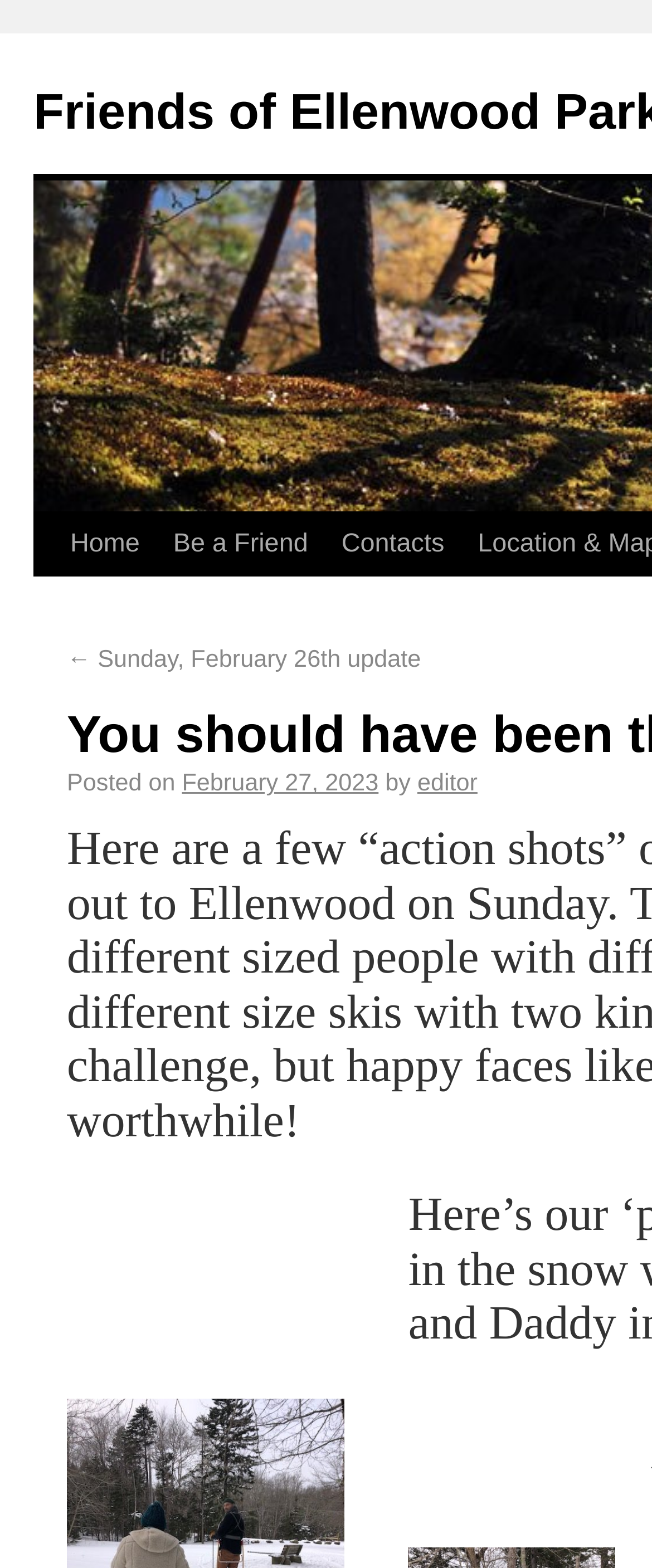Extract the primary headline from the webpage and present its text.

You should have been there!